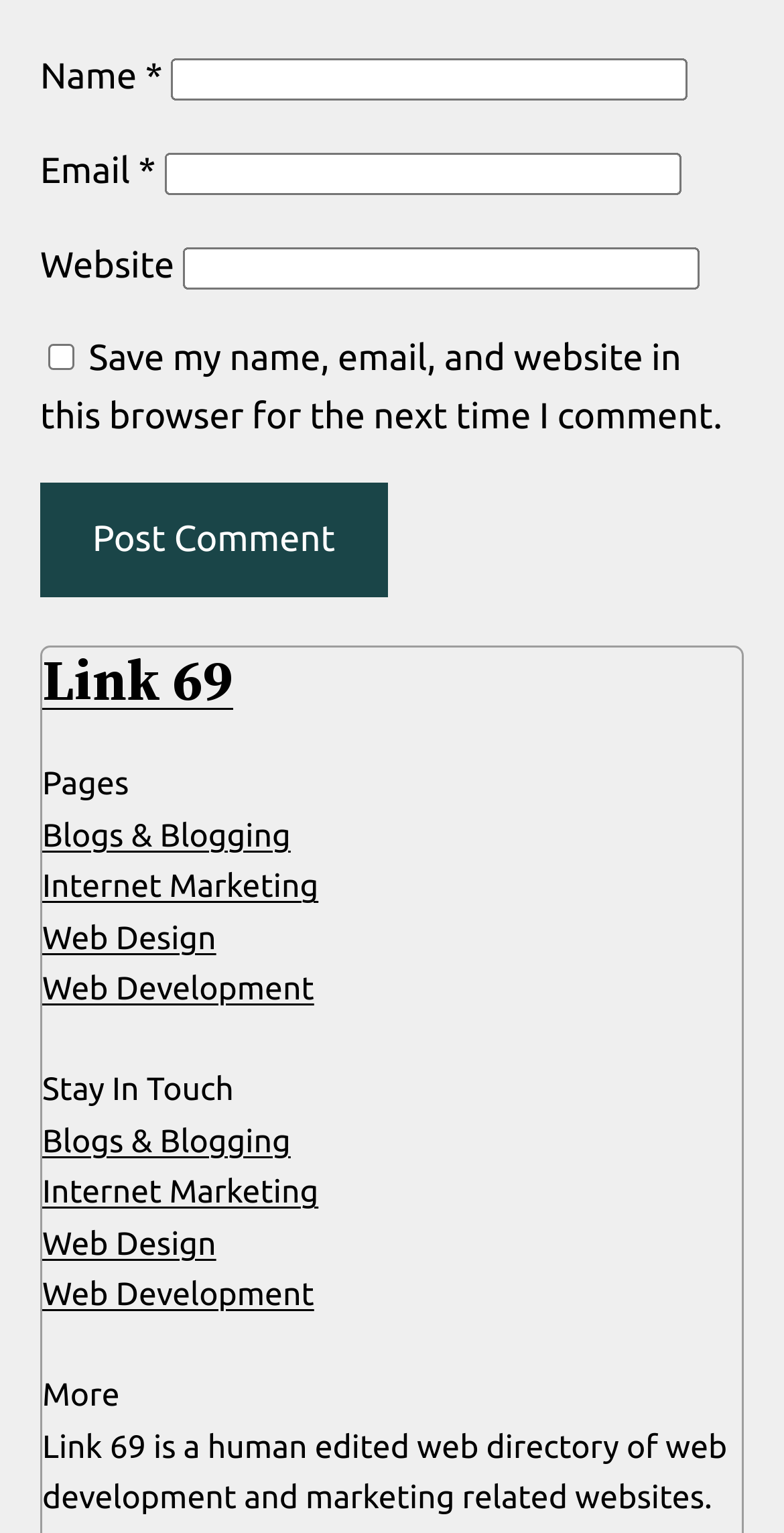What is the text of the button at the bottom of the page?
Examine the image and provide an in-depth answer to the question.

The button at the bottom of the page has the text 'Post Comment', suggesting that it is used to submit a comment or post.